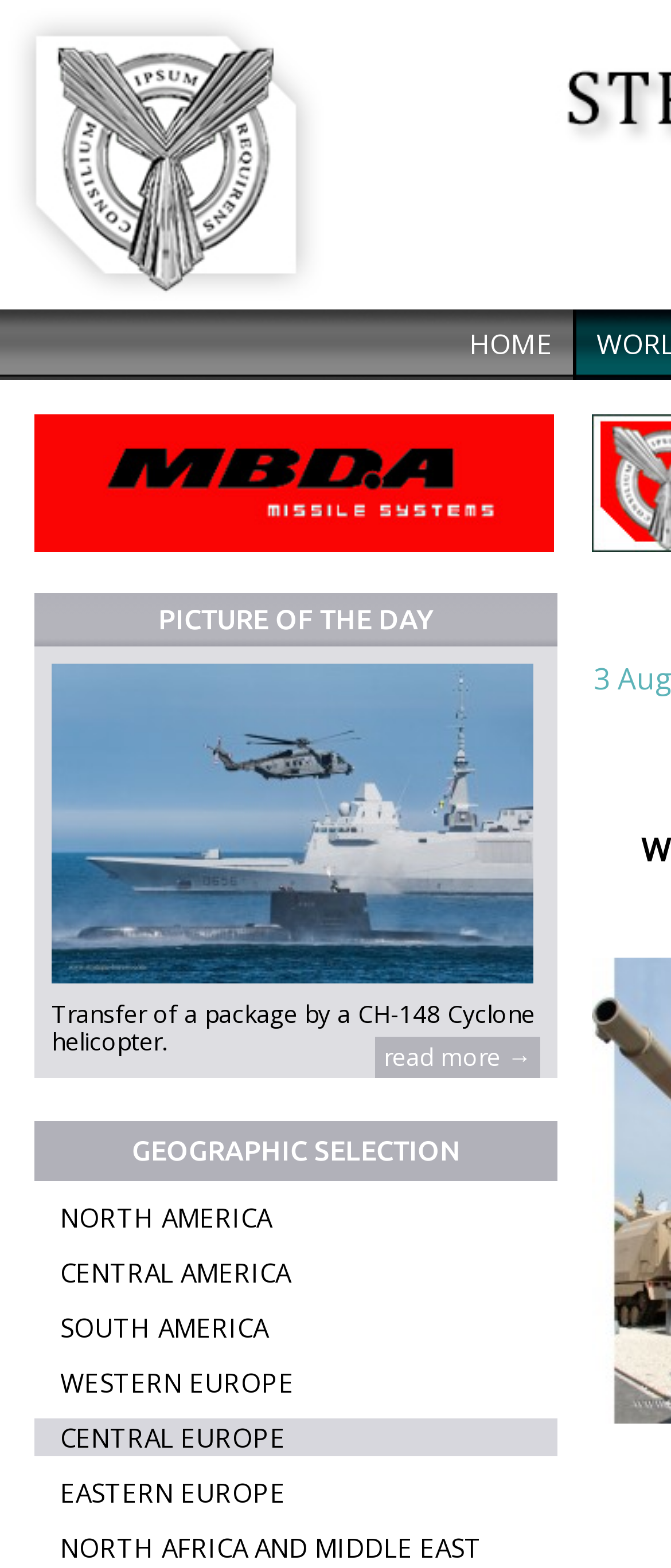Look at the image and answer the question in detail:
How many main navigation links are there?

I found two main navigation links, one with the text '' and another with the text 'HOME'. These links are likely to be the main navigation links on the webpage.